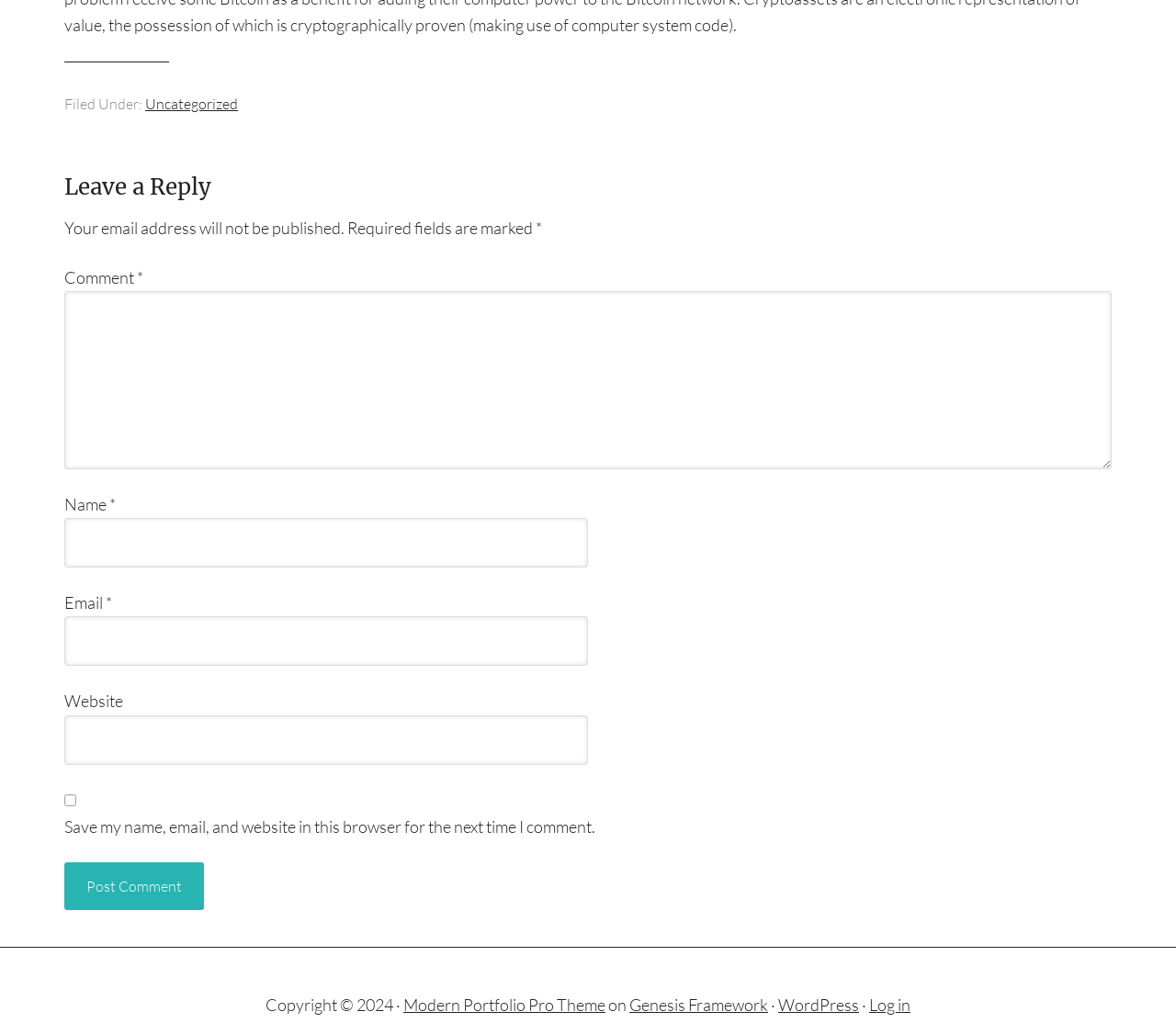Locate the bounding box coordinates of the element that should be clicked to fulfill the instruction: "Leave a comment".

[0.055, 0.17, 0.945, 0.196]